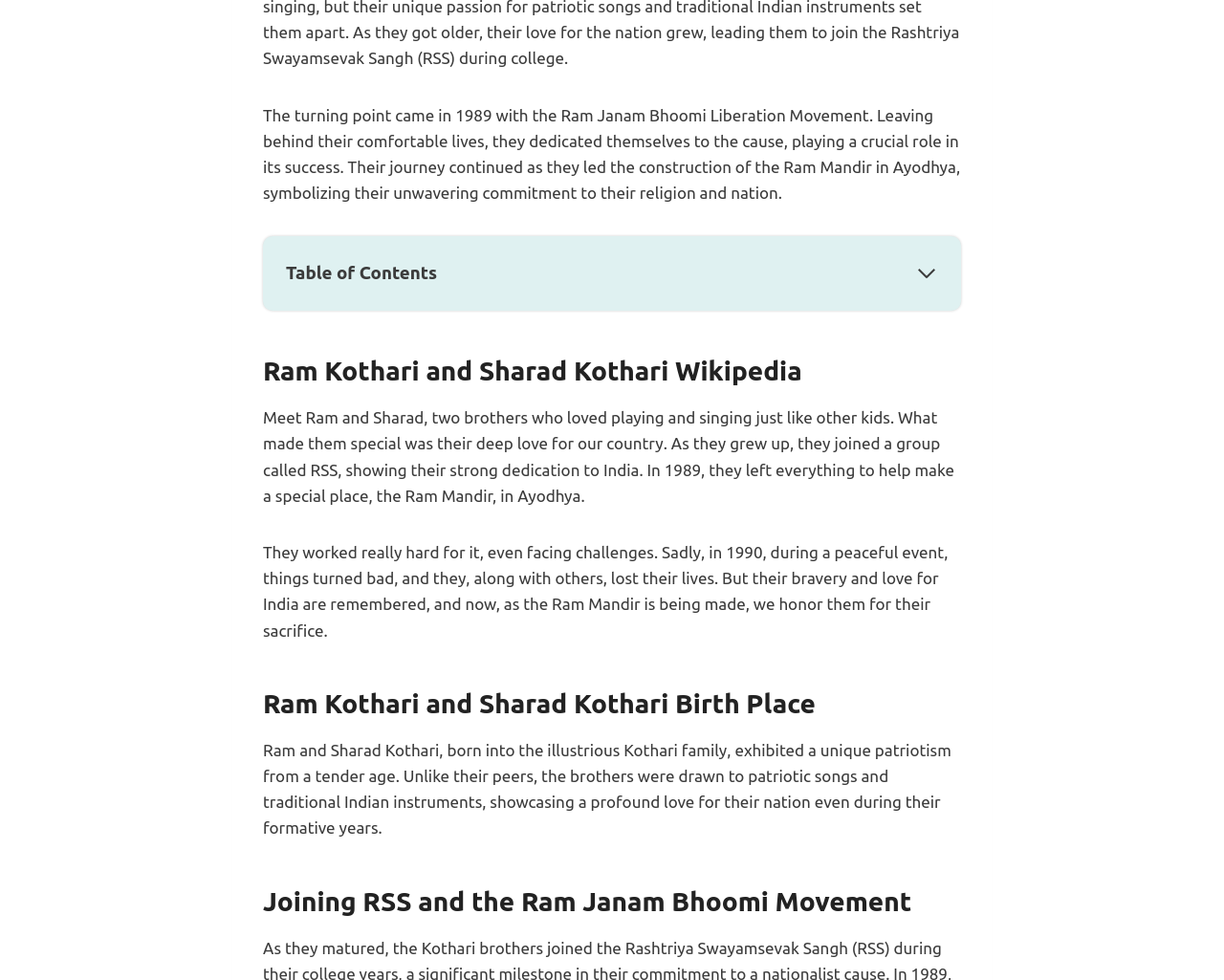Predict the bounding box of the UI element based on the description: "Scroll to top". The coordinates should be four float numbers between 0 and 1, formatted as [left, top, right, bottom].

[0.945, 0.594, 0.977, 0.634]